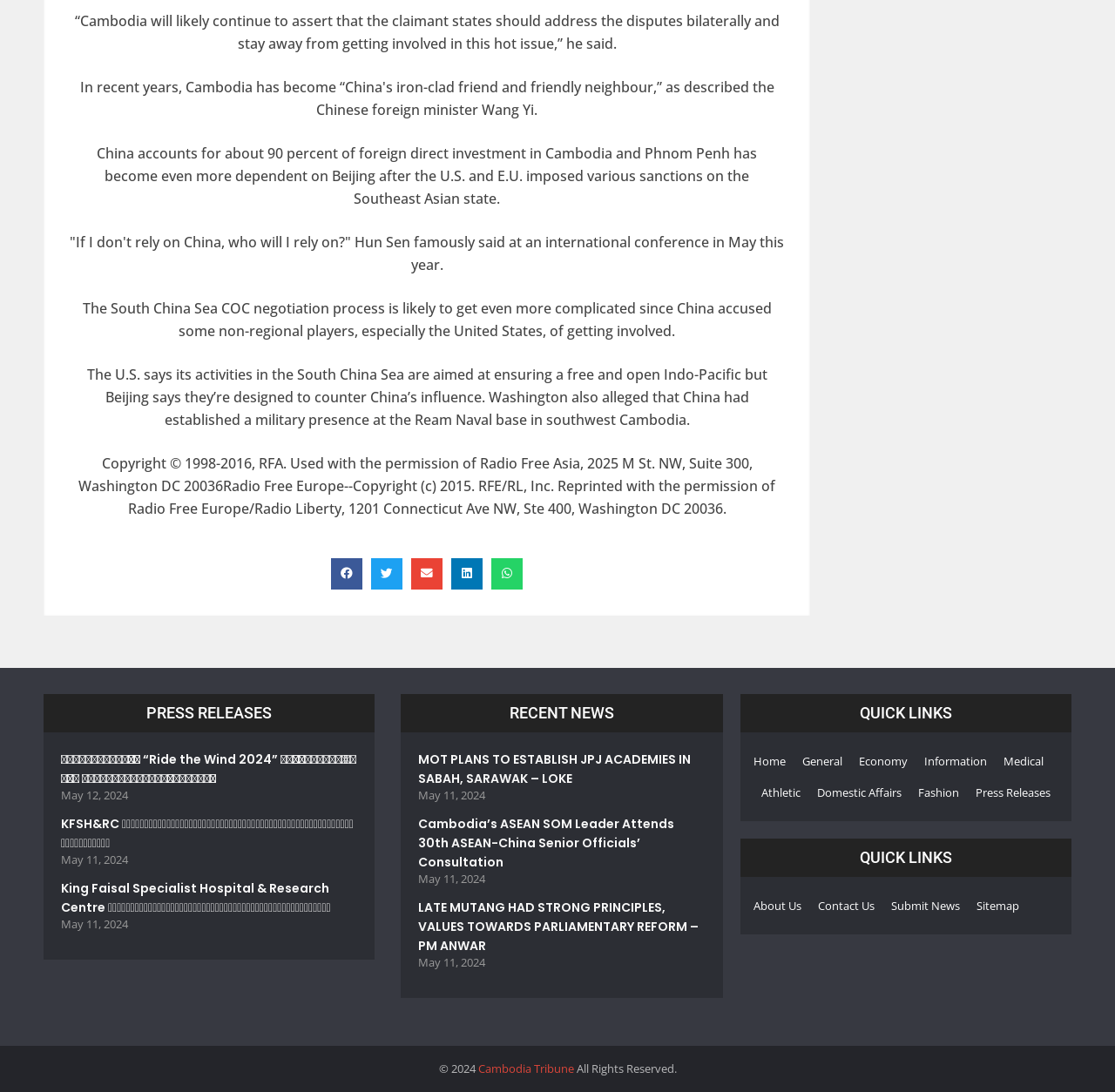Please find the bounding box coordinates of the clickable region needed to complete the following instruction: "Share on facebook". The bounding box coordinates must consist of four float numbers between 0 and 1, i.e., [left, top, right, bottom].

[0.297, 0.511, 0.325, 0.54]